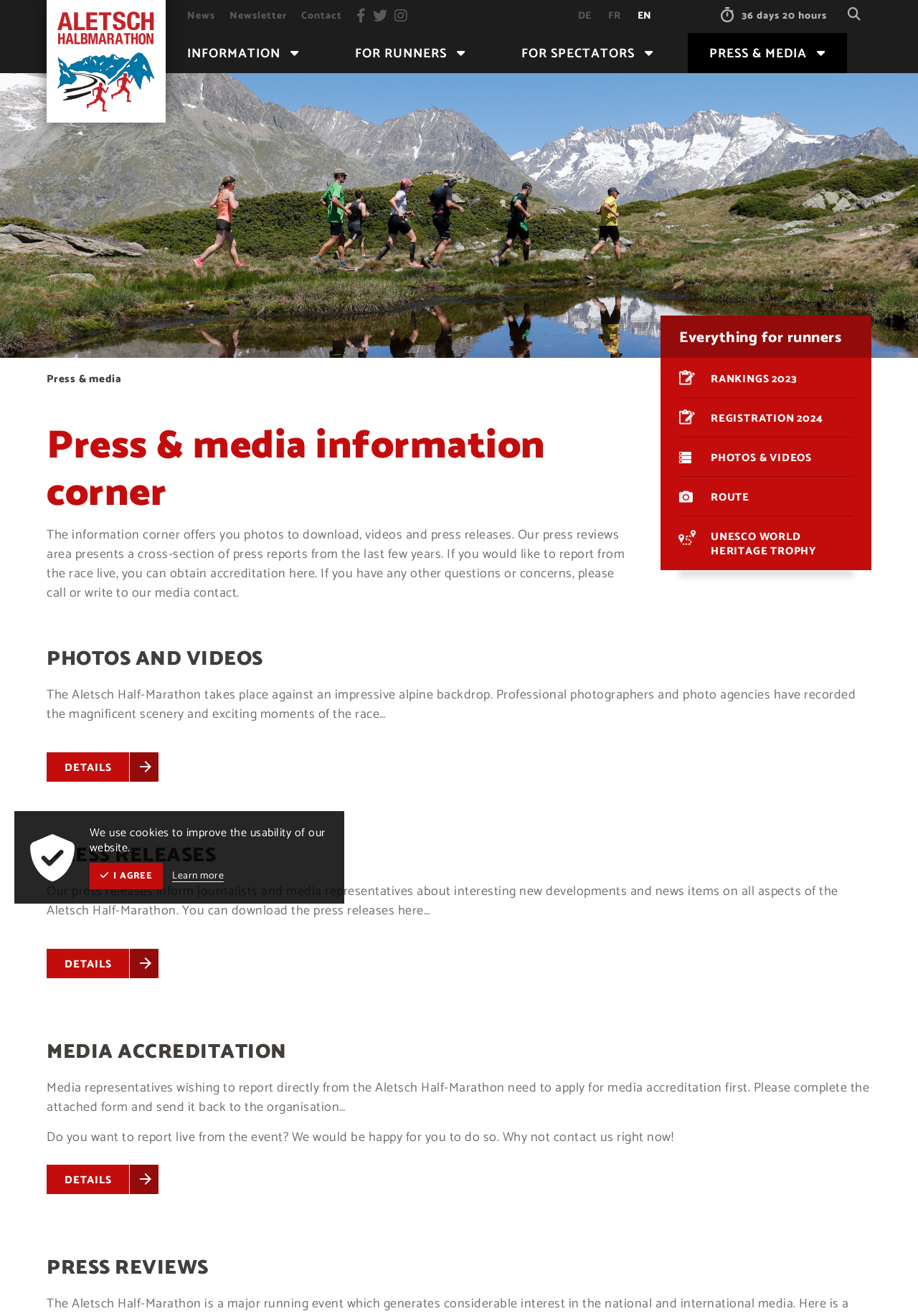Please reply to the following question with a single word or a short phrase:
What is the purpose of the press and media information corner?

To offer journalists and media representatives the best service